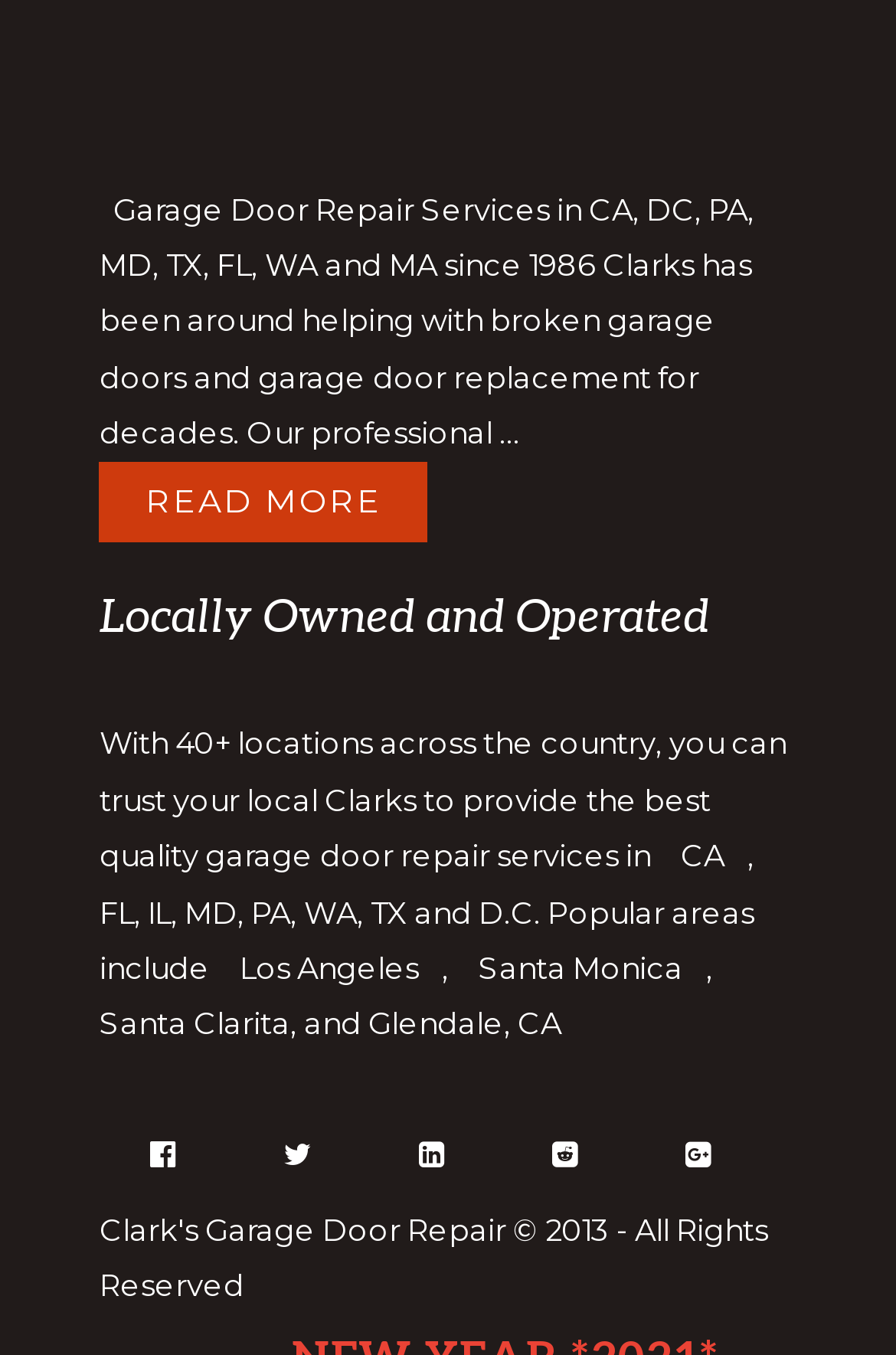Find the bounding box coordinates of the element to click in order to complete the given instruction: "Read more about Clarks Garage Door & Gate Repair."

[0.111, 0.342, 0.478, 0.401]